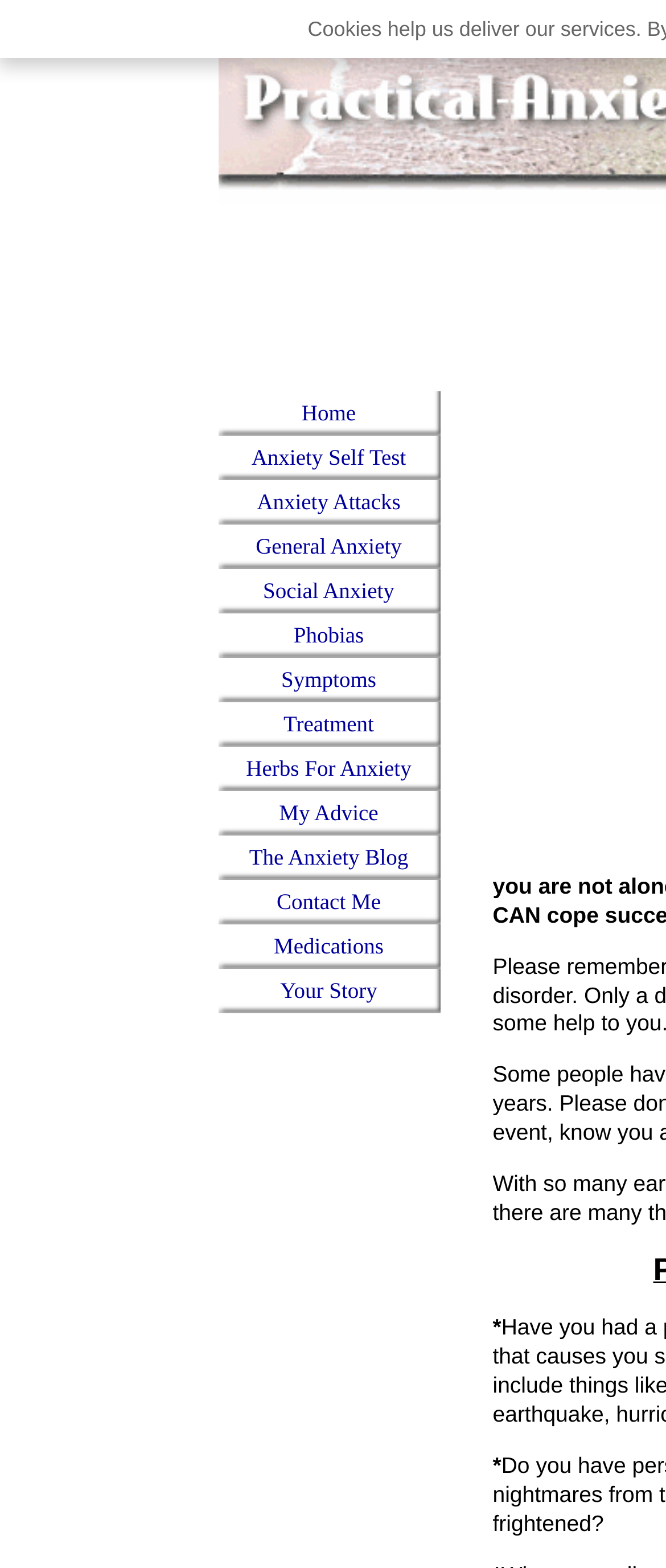Can you find and provide the main heading text of this webpage?

Post Traumatic Stress
Disorder Test (PTSD)